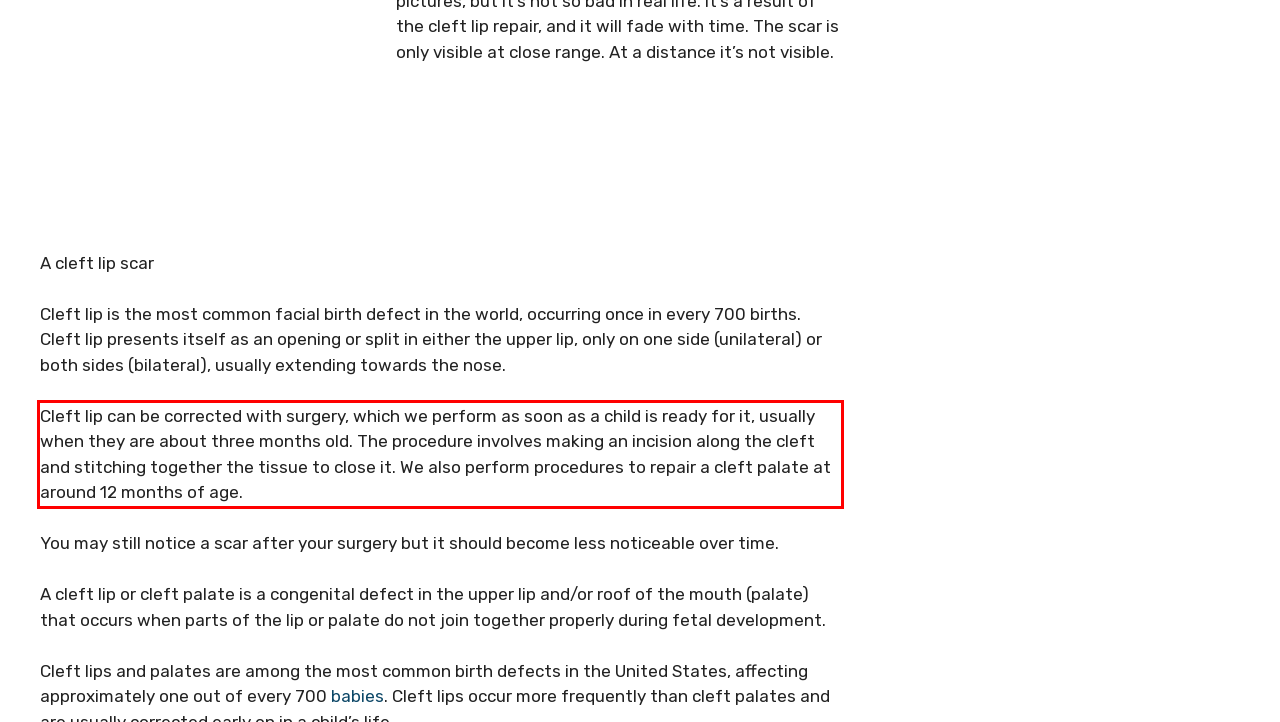Perform OCR on the text inside the red-bordered box in the provided screenshot and output the content.

Cleft lip can be corrected with surgery, which we perform as soon as a child is ready for it, usually when they are about three months old. The procedure involves making an incision along the cleft and stitching together the tissue to close it. We also perform procedures to repair a cleft palate at around 12 months of age.